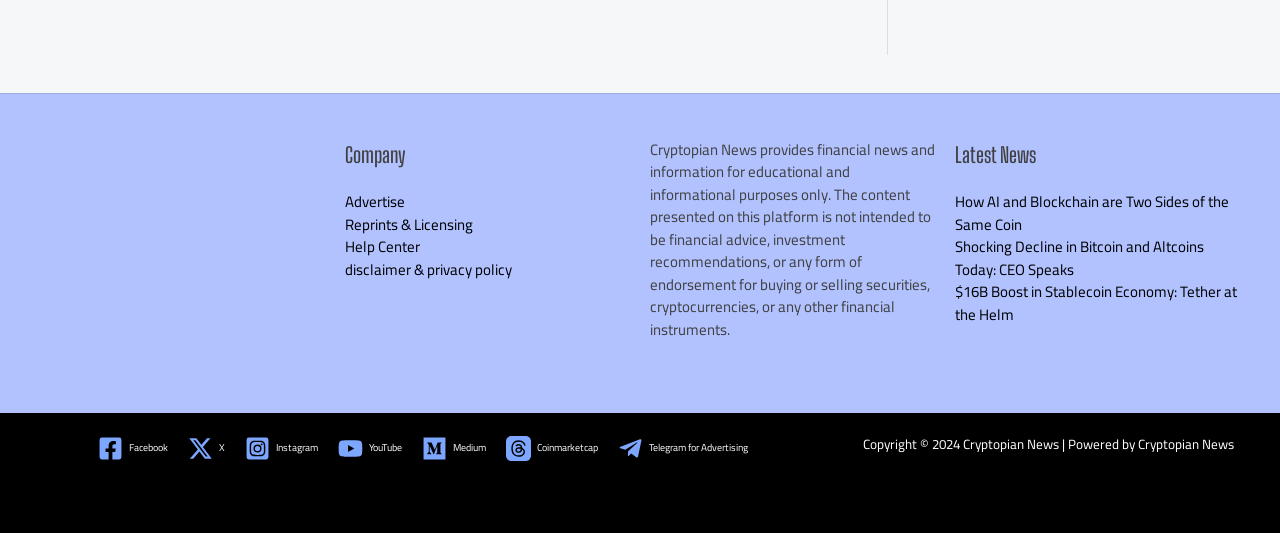What is the name of the company?
Could you answer the question with a detailed and thorough explanation?

The name of the company can be found in the footer widget 1, which is labeled as 'Company', and also in the copyright section at the bottom of the webpage.